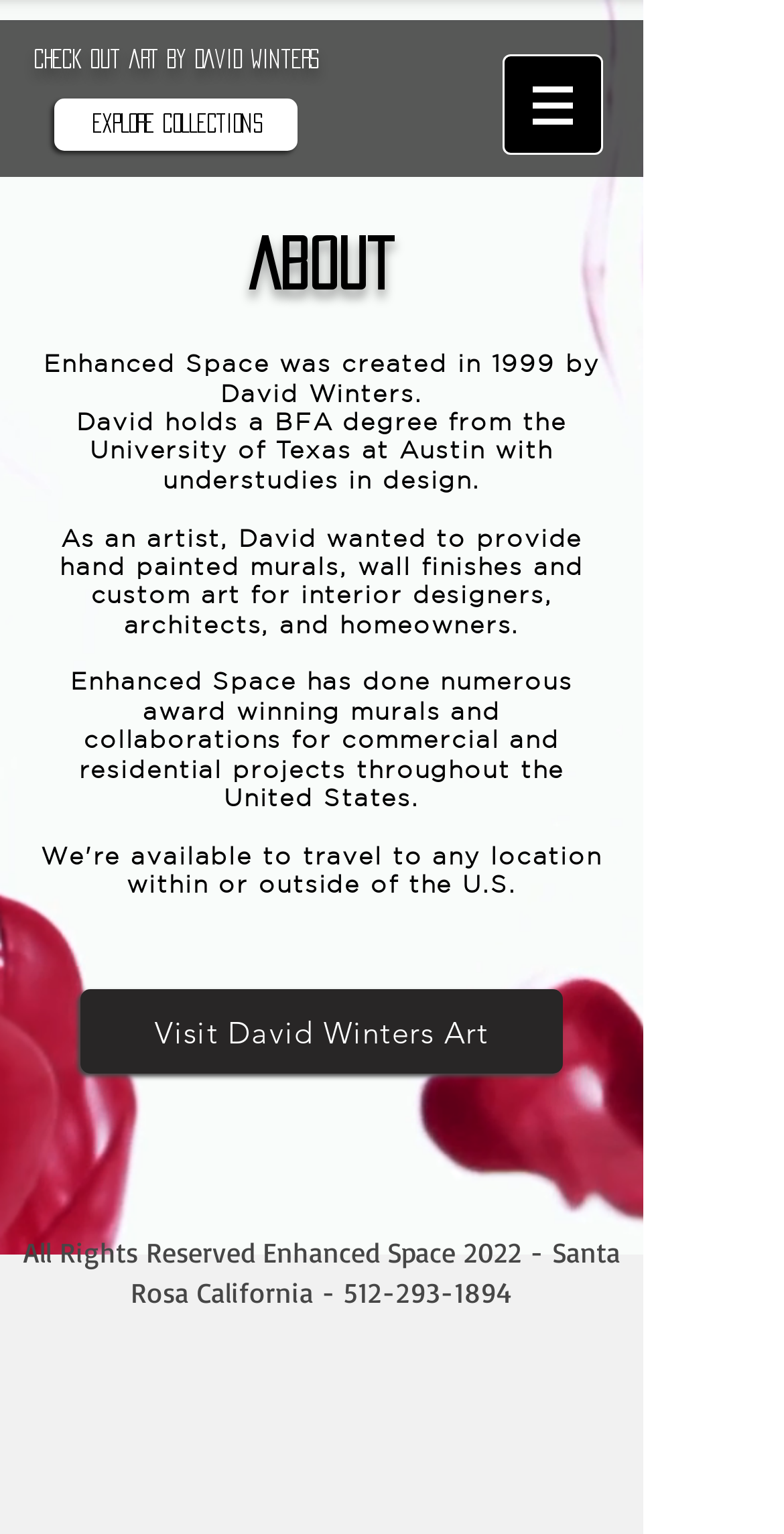Summarize the webpage in an elaborate manner.

The webpage is about Enhanced Space, a company that creates indoor and outdoor murals, paintings, and faux finishes for buildings, venues, and homes. At the top of the page, there is a heading that reads "Check out art by David Winters" followed by a link to "EXPLORE COLLECTIONS". 

To the right of these elements, there is a navigation menu labeled "Site" with a button that has a popup menu. The button is accompanied by a small image. 

Below these top elements, the main content of the page is divided into two sections. The first section is about the company, with a heading that reads "ABOUT". This section contains three paragraphs of text that describe the company's history, the artist's background, and the services offered. 

The text is arranged in a vertical column, with each paragraph positioned below the previous one. The first paragraph mentions that Enhanced Space was created in 1999 by David Winters. The second paragraph describes David's educational background, and the third paragraph explains the company's mission.

Below the "ABOUT" section, there is a link to "Visit David Winters Art". 

At the very bottom of the page, there is a footer section that contains a copyright notice and a phone number. The copyright notice reads "All Rights Reserved Enhanced Space 2022 - Santa Rosa California -" and is positioned to the left of the phone number, which is a link.